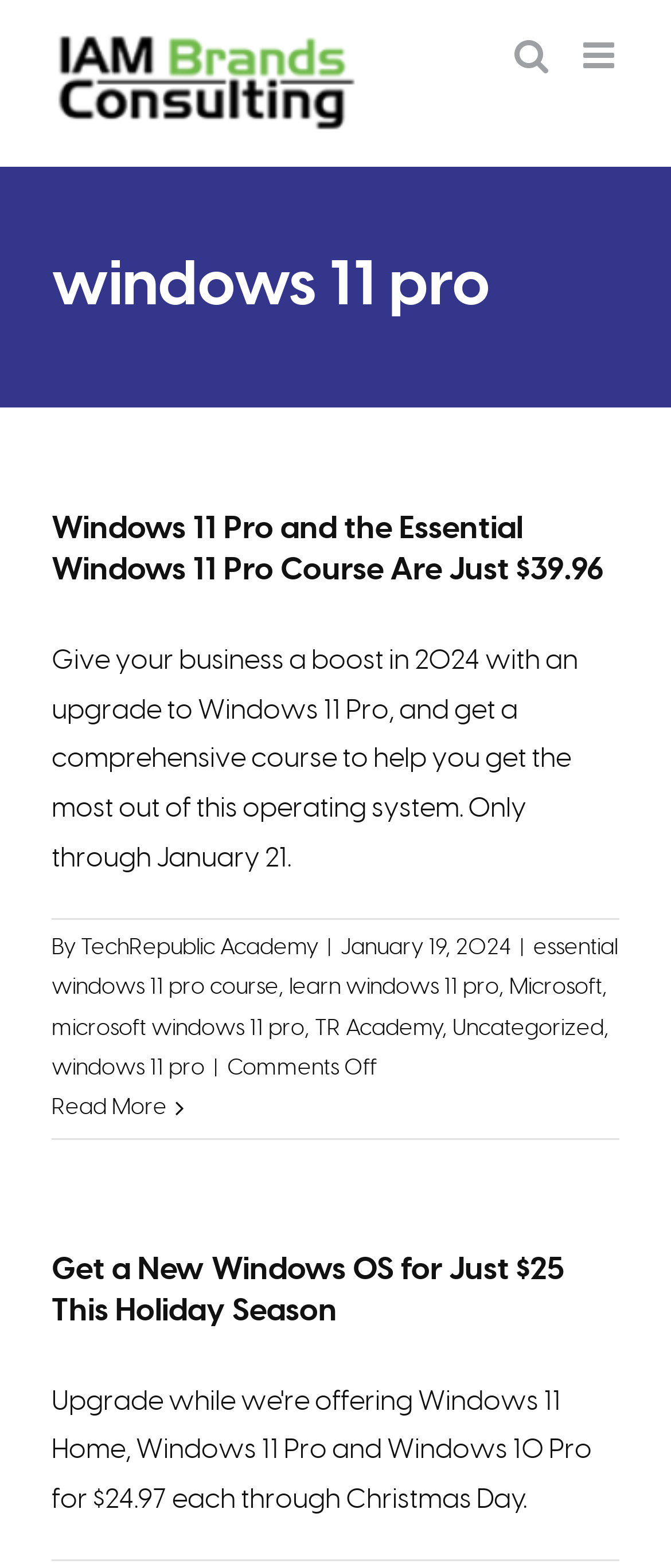Provide your answer in one word or a succinct phrase for the question: 
What is the current promotion price for Windows 11 Pro?

$39.96